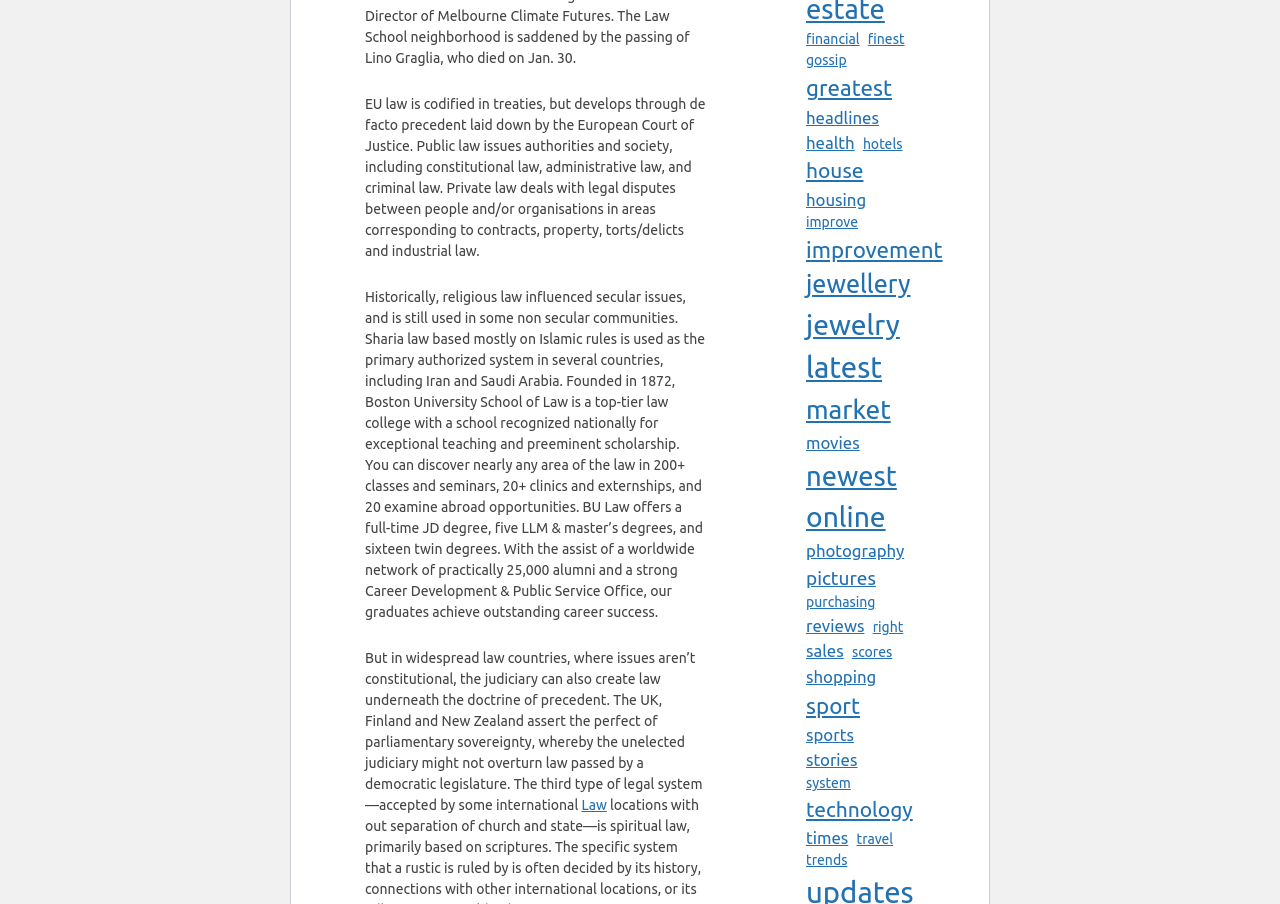What is the topic of the first StaticText element on the webpage?
Provide an in-depth answer to the question, covering all aspects.

This answer can be obtained by reading the first StaticText element, which starts with 'EU law is codified in treaties, but develops through de facto precedent laid down by the European Court of Justice.'